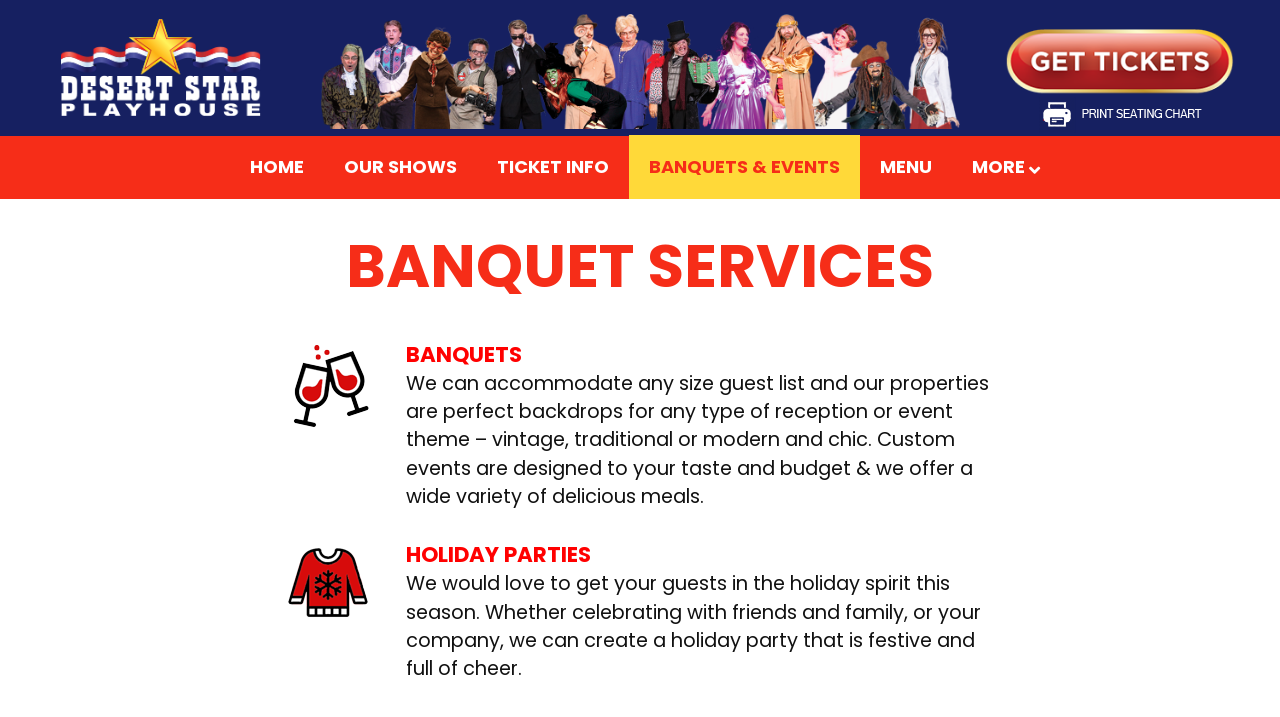What type of events can be hosted?
Respond to the question with a single word or phrase according to the image.

Receptions and holiday parties